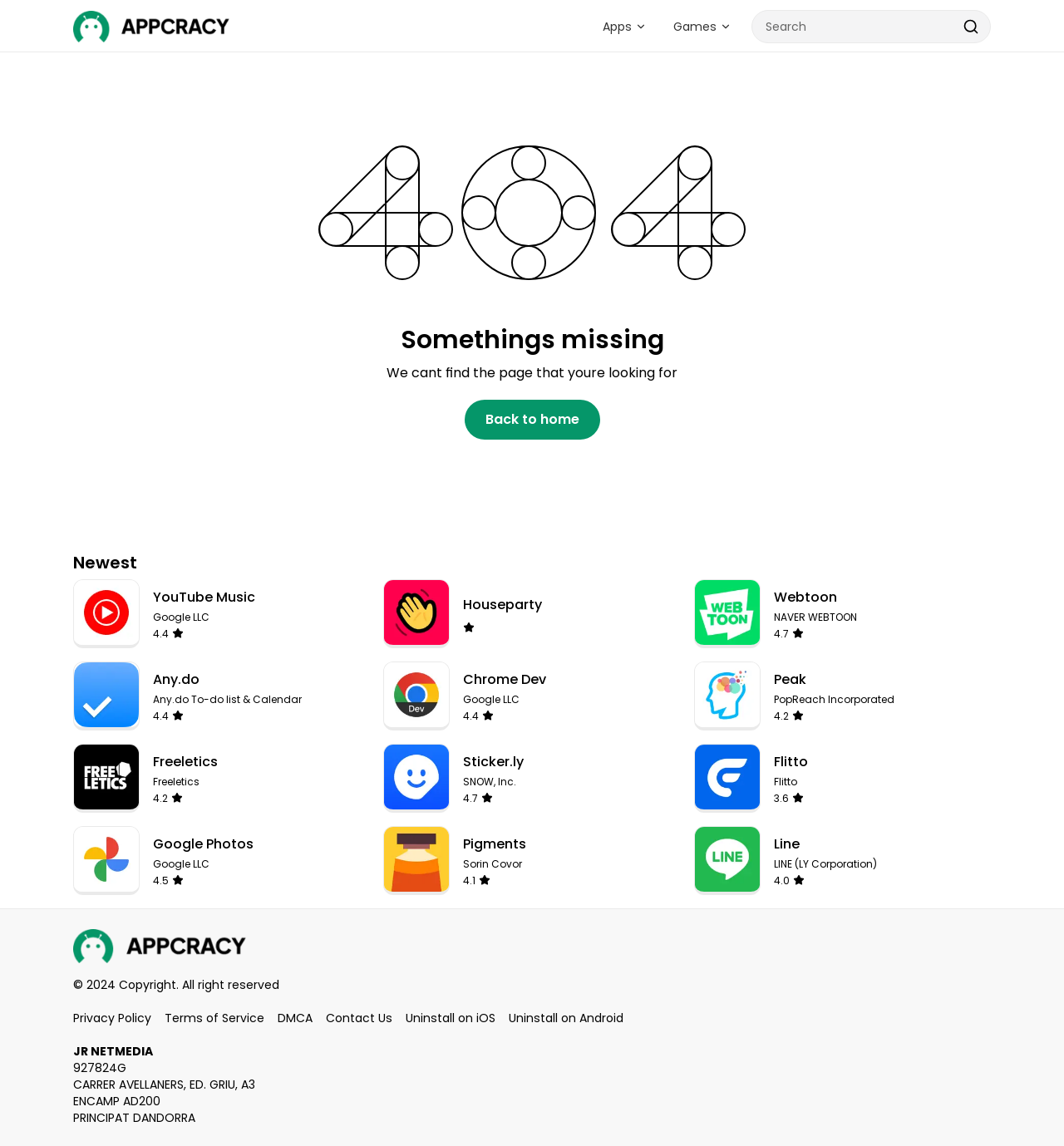How many navigation links are at the top of the page?
Refer to the image and provide a concise answer in one word or phrase.

3